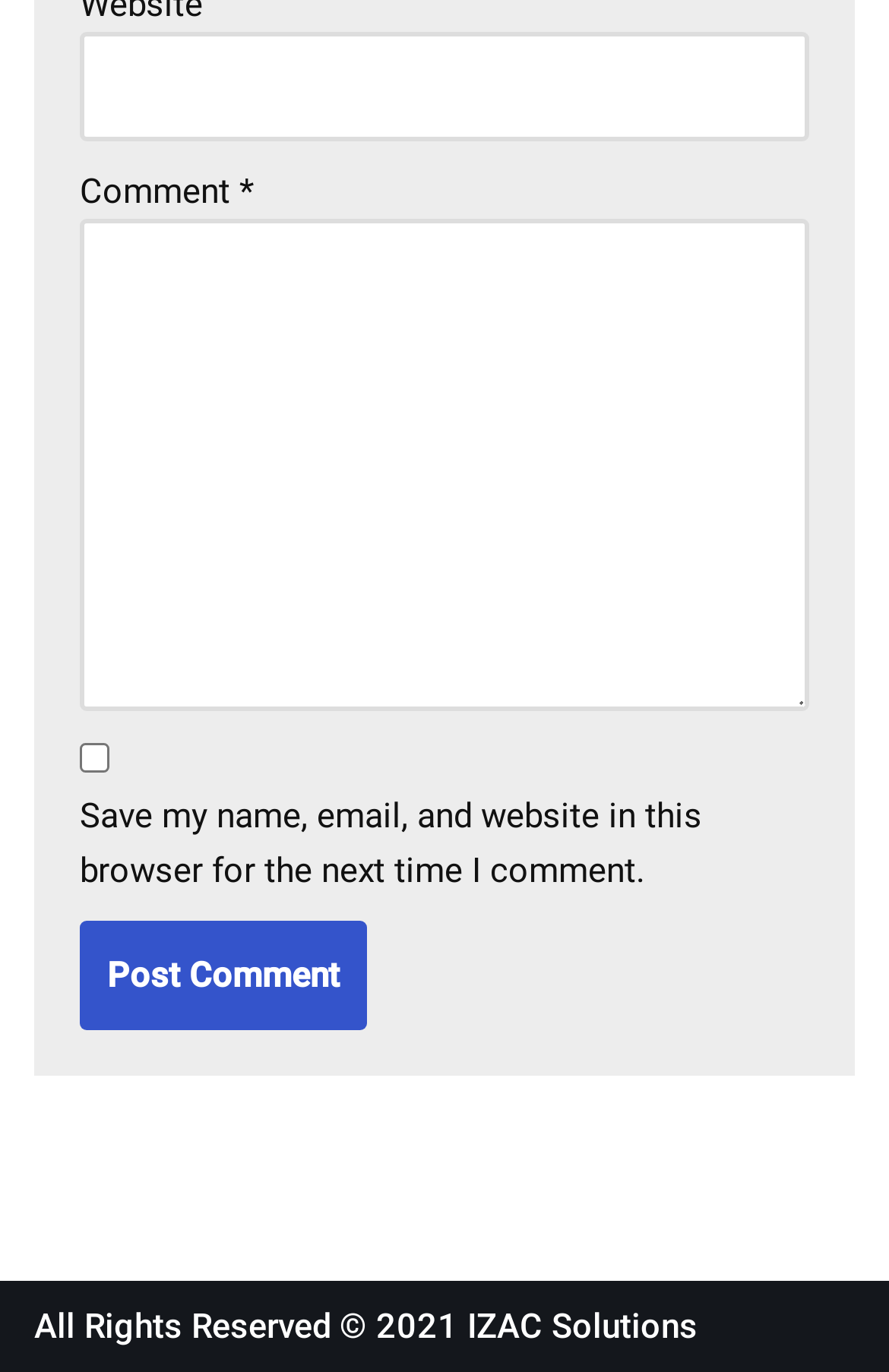Locate the UI element described by parent_node: Comment * name="comment" and provide its bounding box coordinates. Use the format (top-left x, top-left y, bottom-right x, bottom-right y) with all values as floating point numbers between 0 and 1.

[0.09, 0.16, 0.91, 0.519]